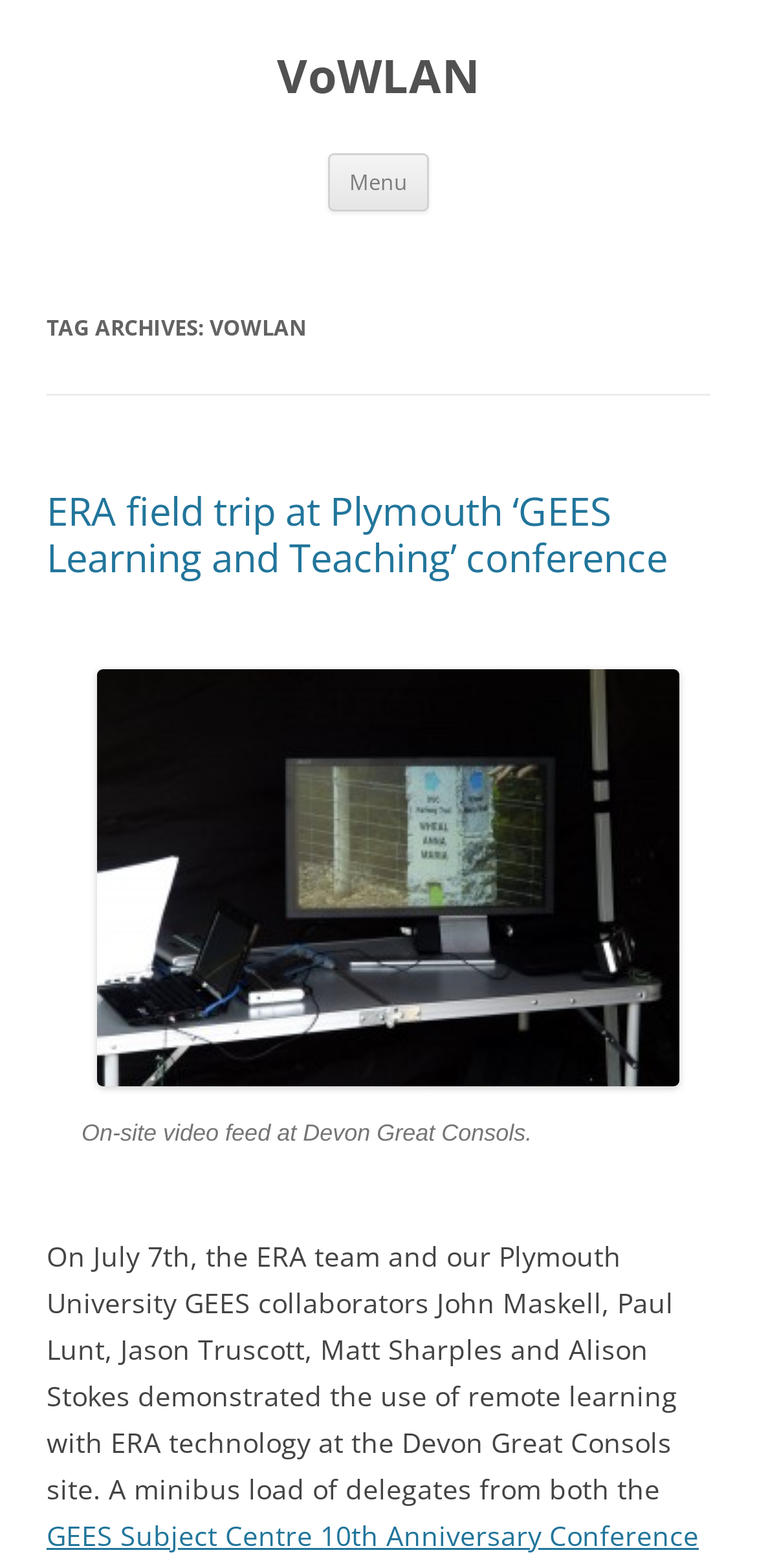Please give a succinct answer using a single word or phrase:
How many links are there in the main content area?

3